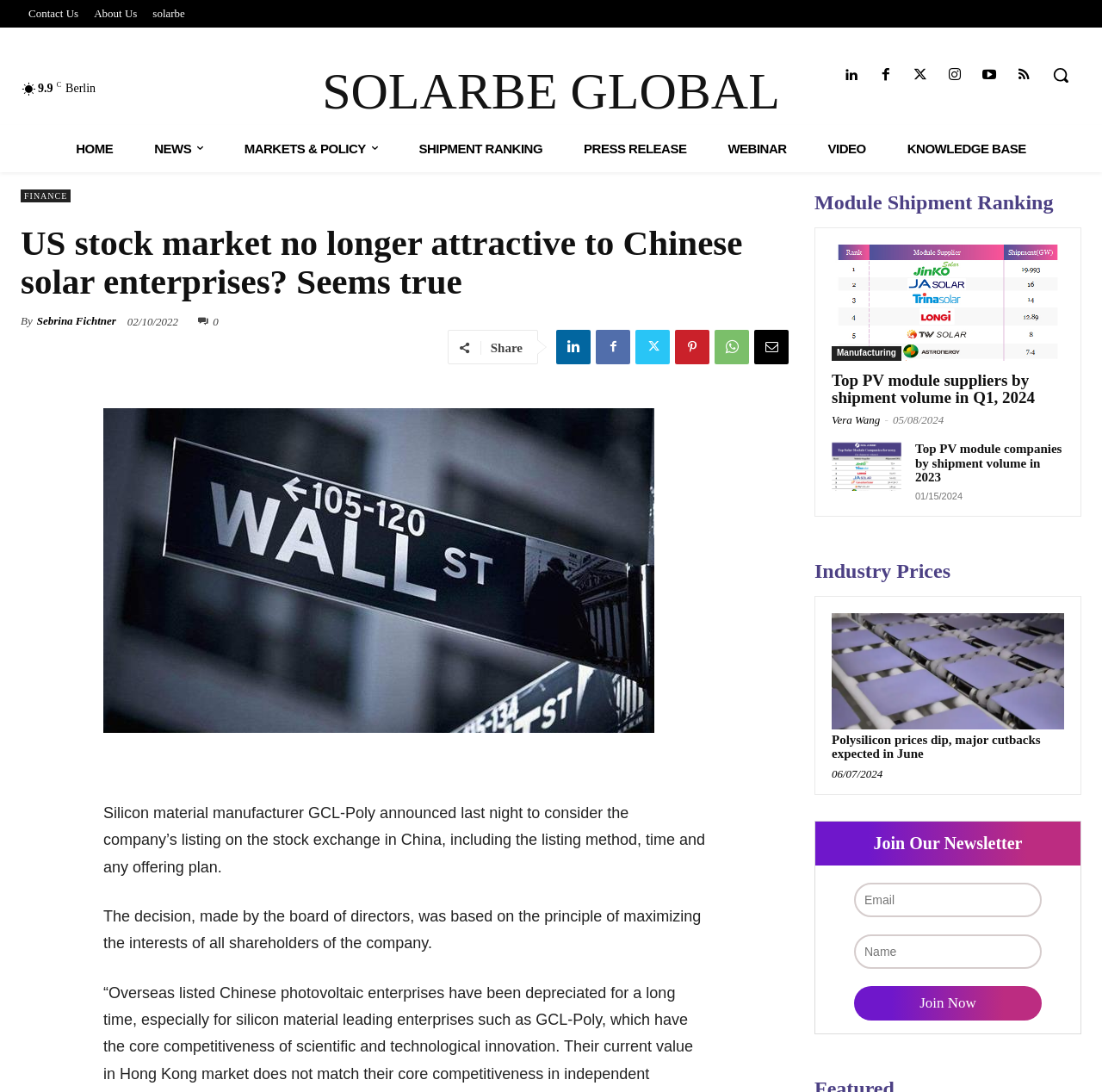Respond with a single word or phrase to the following question:
What can users do with their email and name?

Join the newsletter